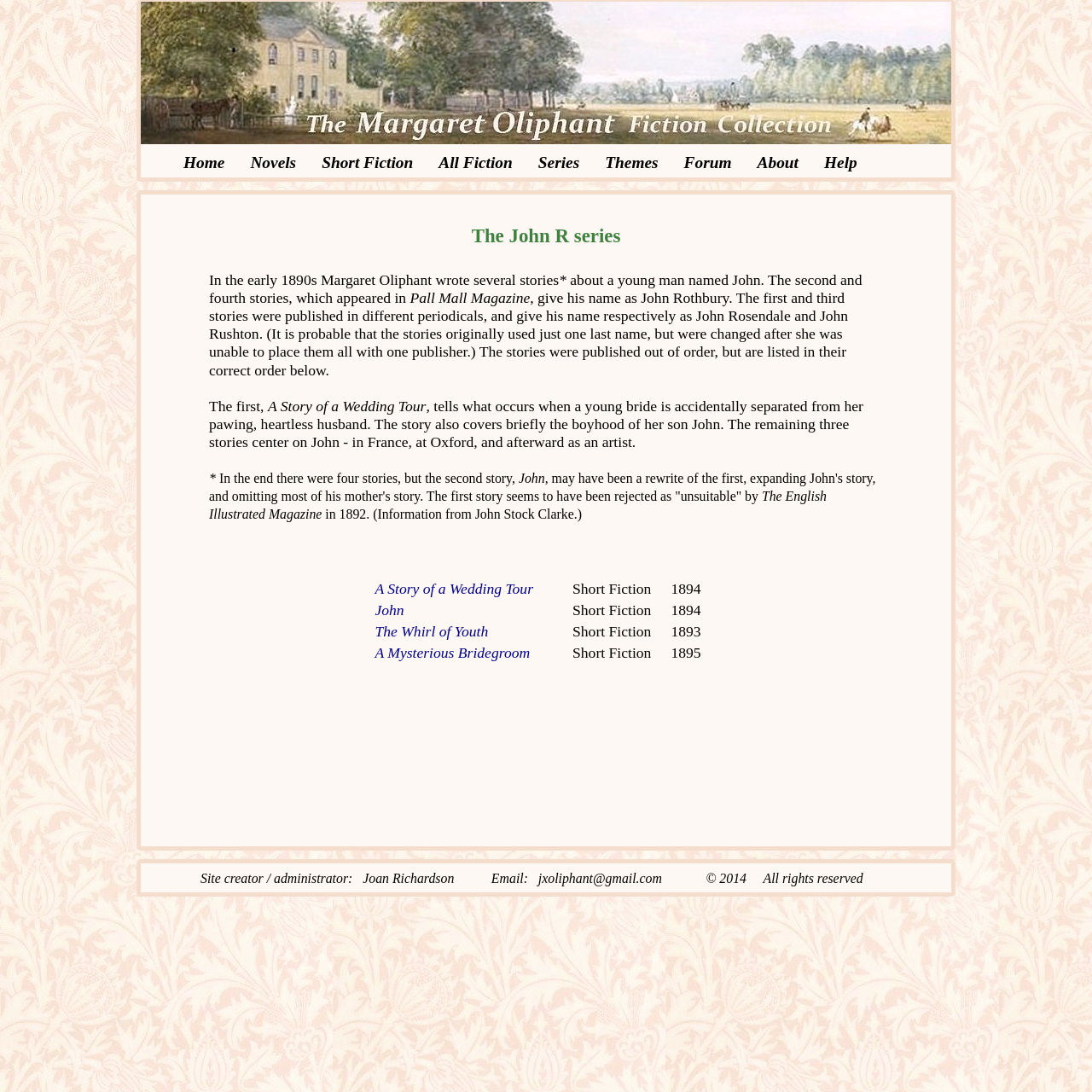Please determine the bounding box coordinates of the element to click in order to execute the following instruction: "Read more about Enclosures". The coordinates should be four float numbers between 0 and 1, specified as [left, top, right, bottom].

None